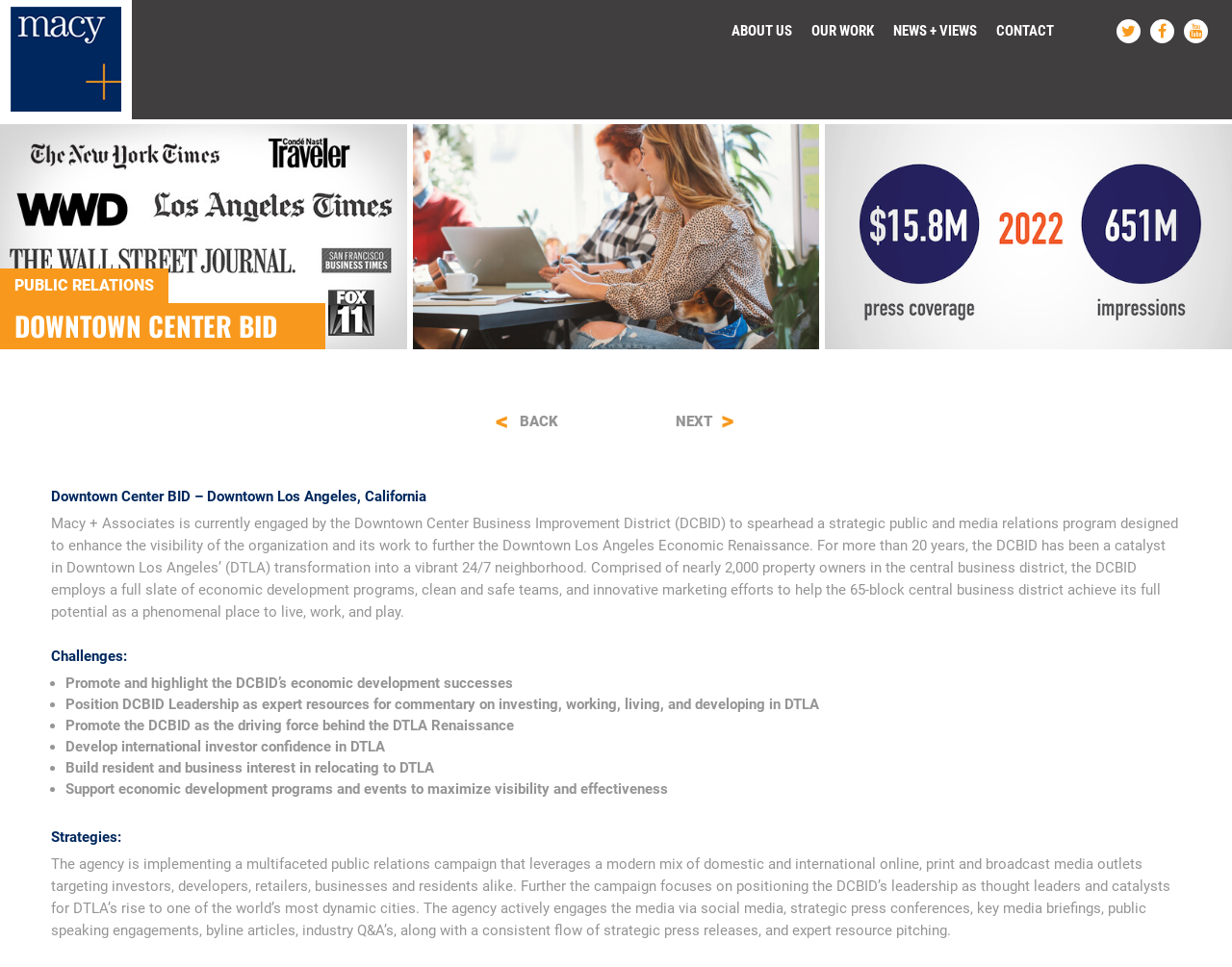Locate the bounding box of the UI element defined by this description: "About Us". The coordinates should be given as four float numbers between 0 and 1, formatted as [left, top, right, bottom].

[0.594, 0.023, 0.643, 0.041]